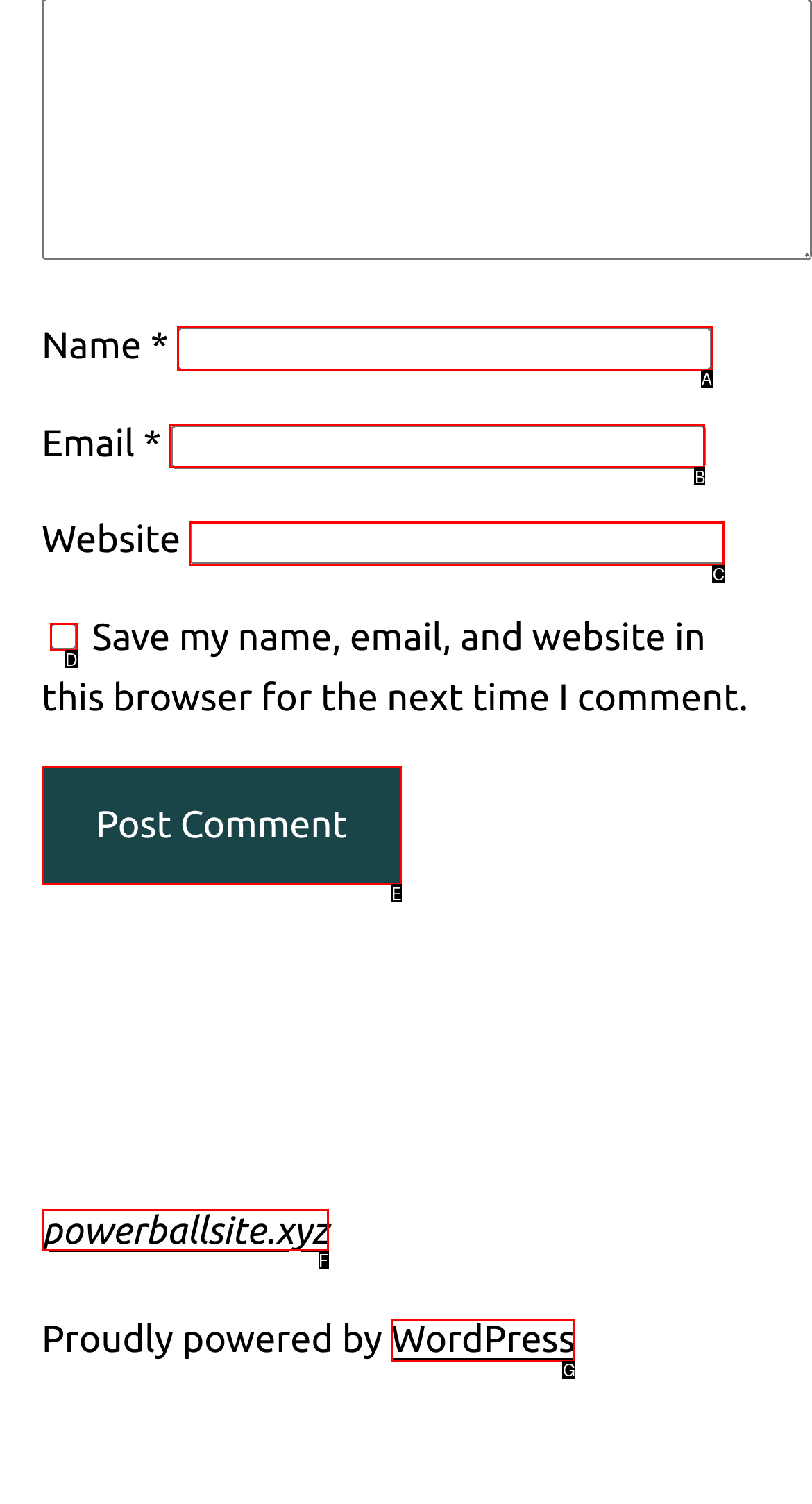Given the description: parent_node: Name * name="author", identify the matching HTML element. Provide the letter of the correct option.

A